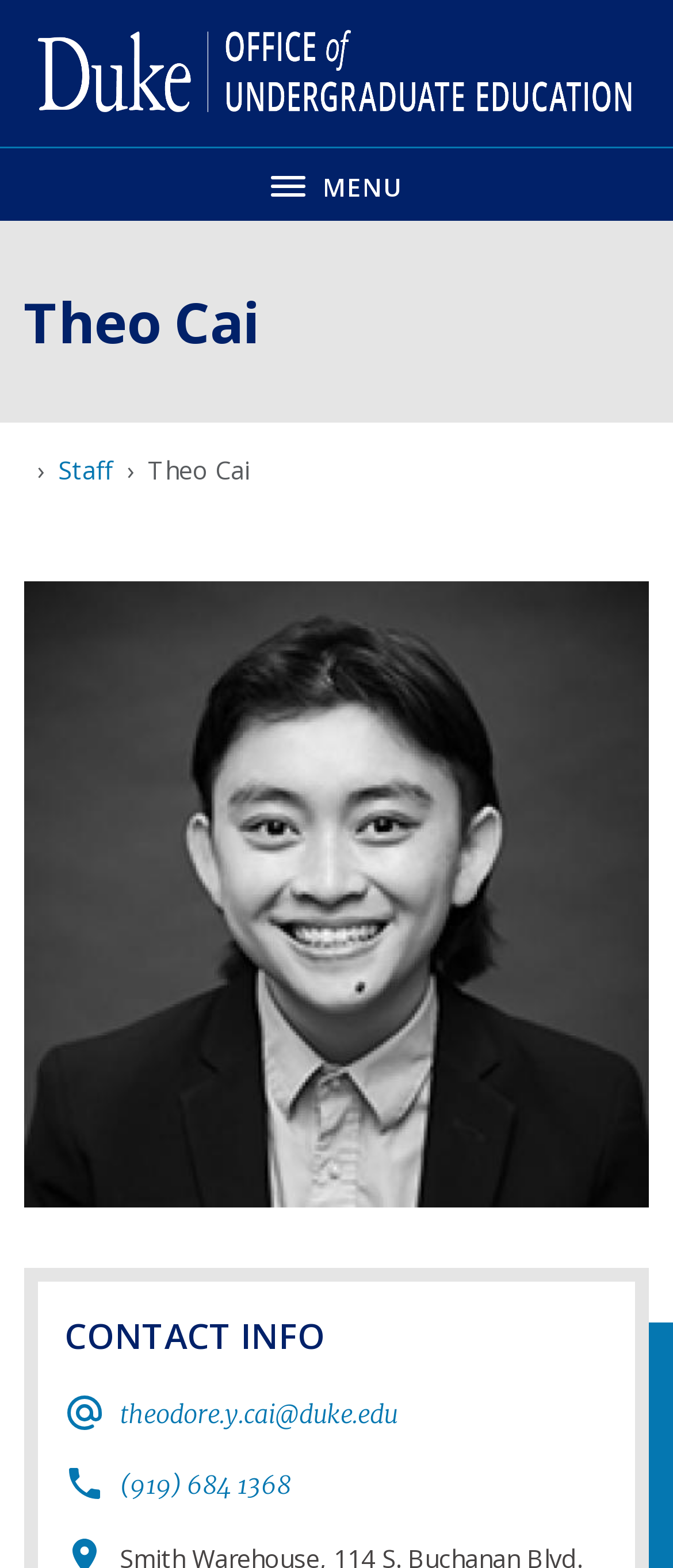For the element described, predict the bounding box coordinates as (top-left x, top-left y, bottom-right x, bottom-right y). All values should be between 0 and 1. Element description: Staff

[0.086, 0.29, 0.168, 0.31]